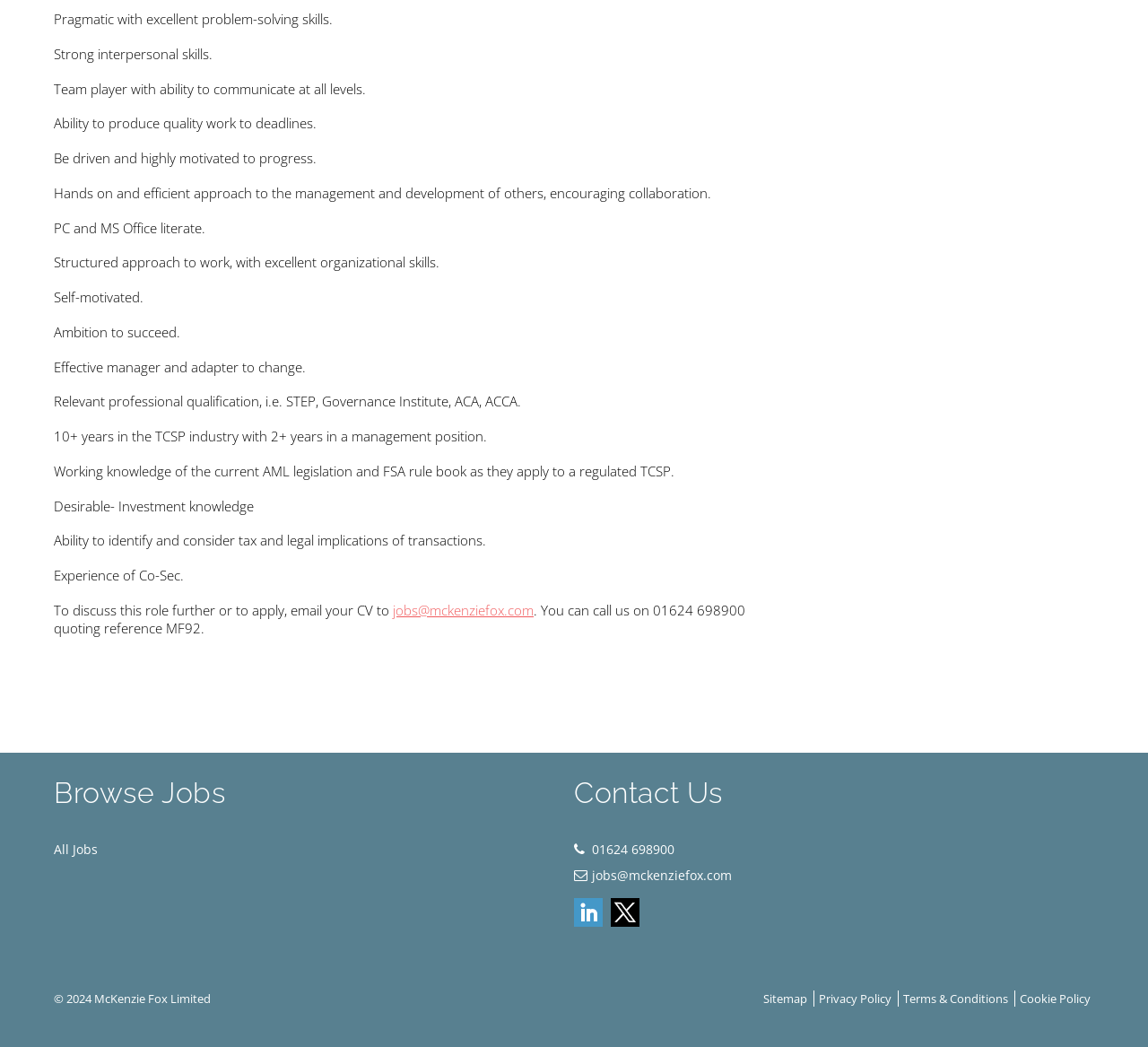Locate the bounding box coordinates of the item that should be clicked to fulfill the instruction: "Contact us".

[0.5, 0.719, 0.719, 0.799]